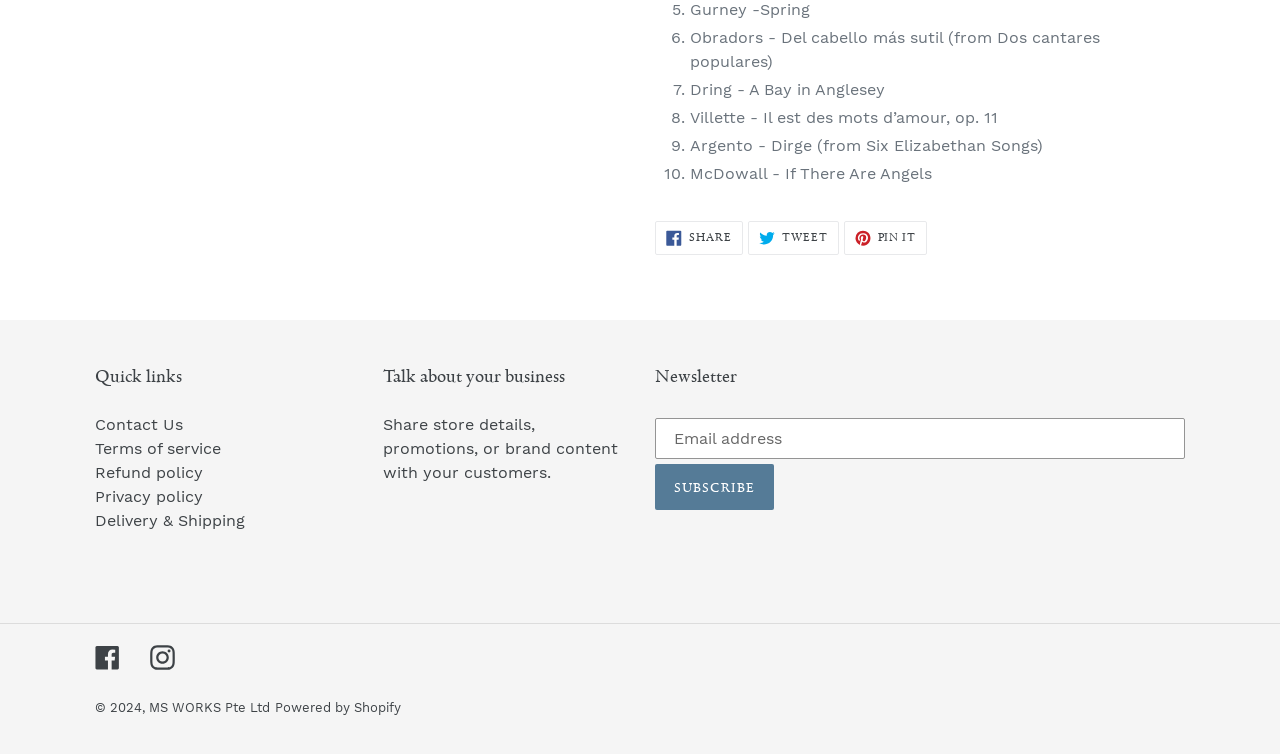How many social media links are there?
From the screenshot, supply a one-word or short-phrase answer.

4